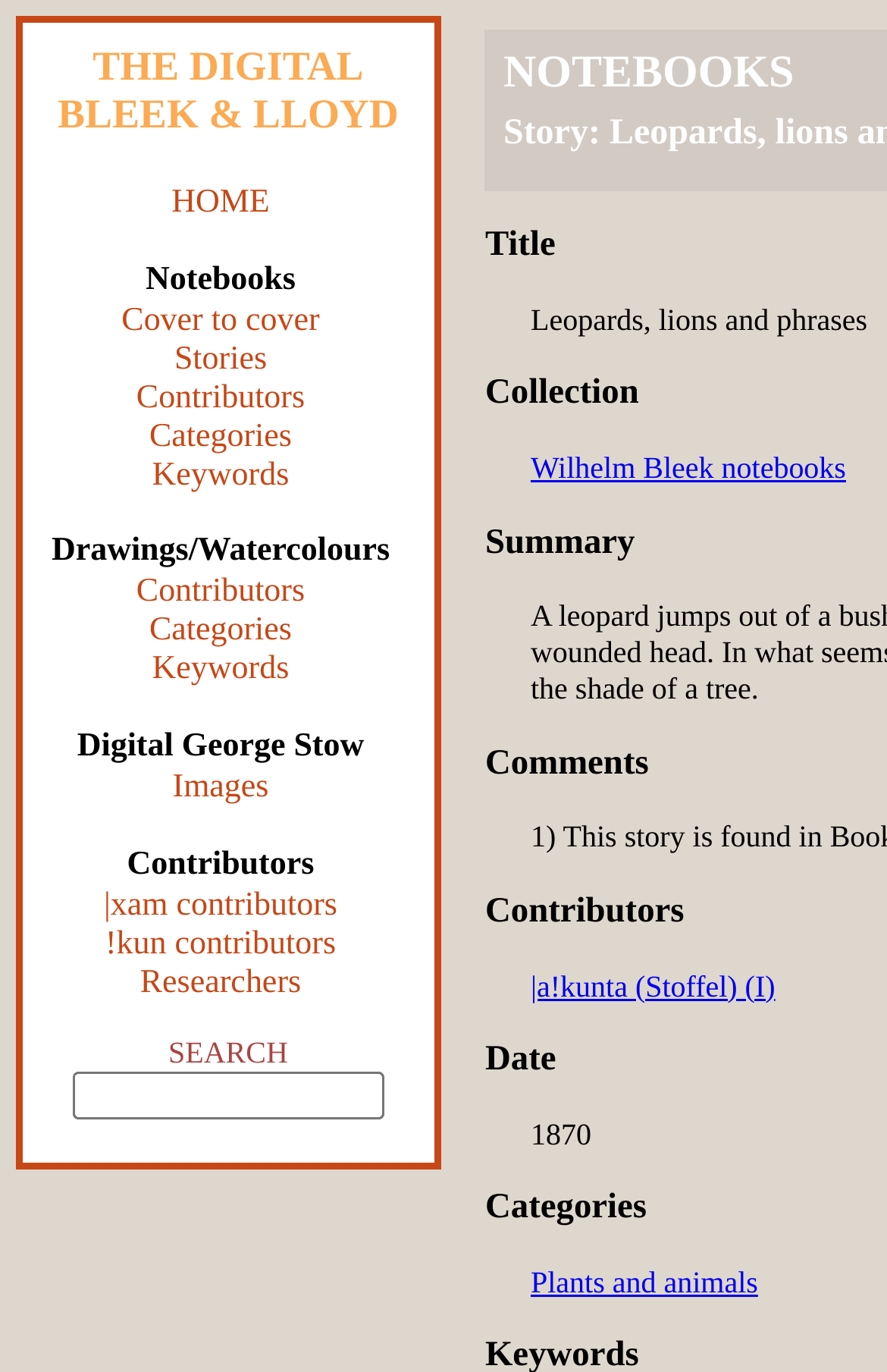Based on what you see in the screenshot, provide a thorough answer to this question: What is the theme of the 'Wilhelm Bleek notebooks' link?

The link 'Wilhelm Bleek notebooks' is related to notebooks, which is a theme or category in the digital collection.